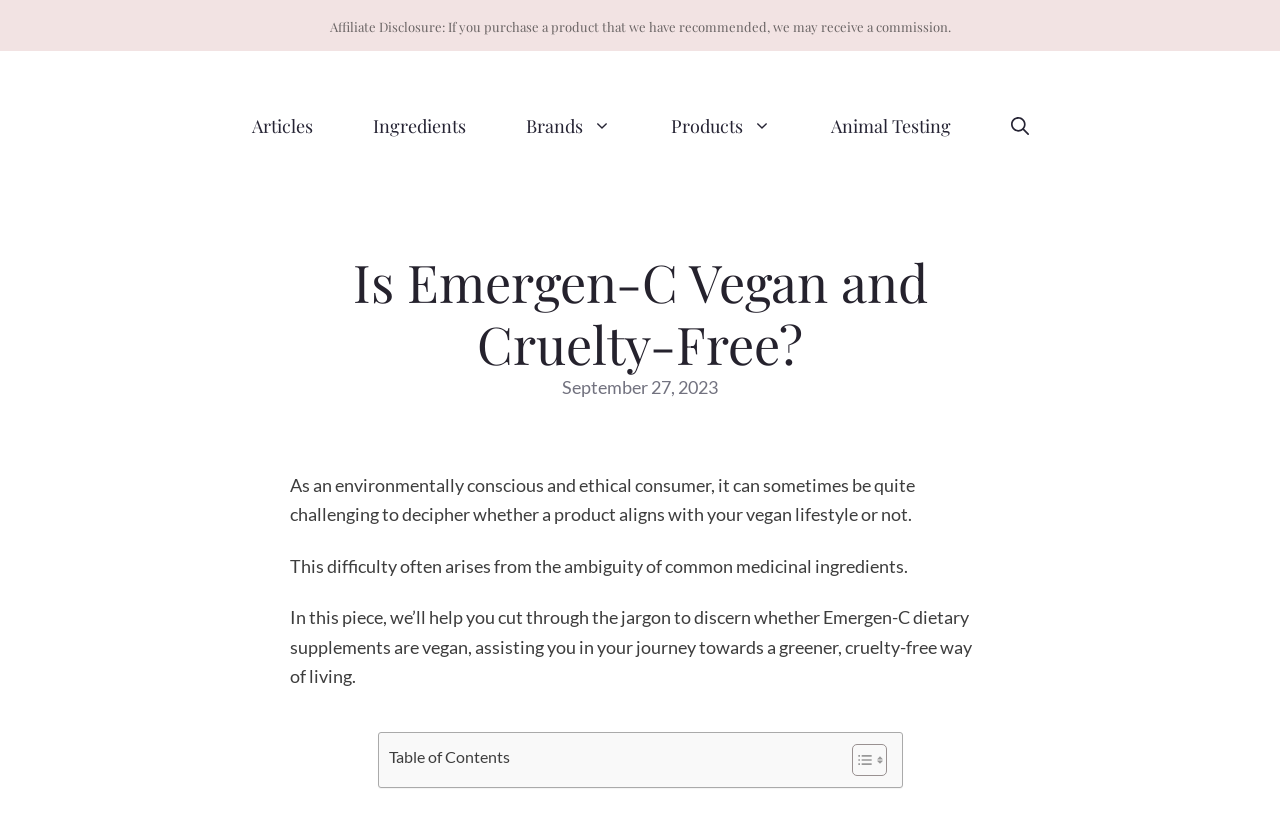Use a single word or phrase to answer this question: 
What is the title of the table of contents?

Table of Contents